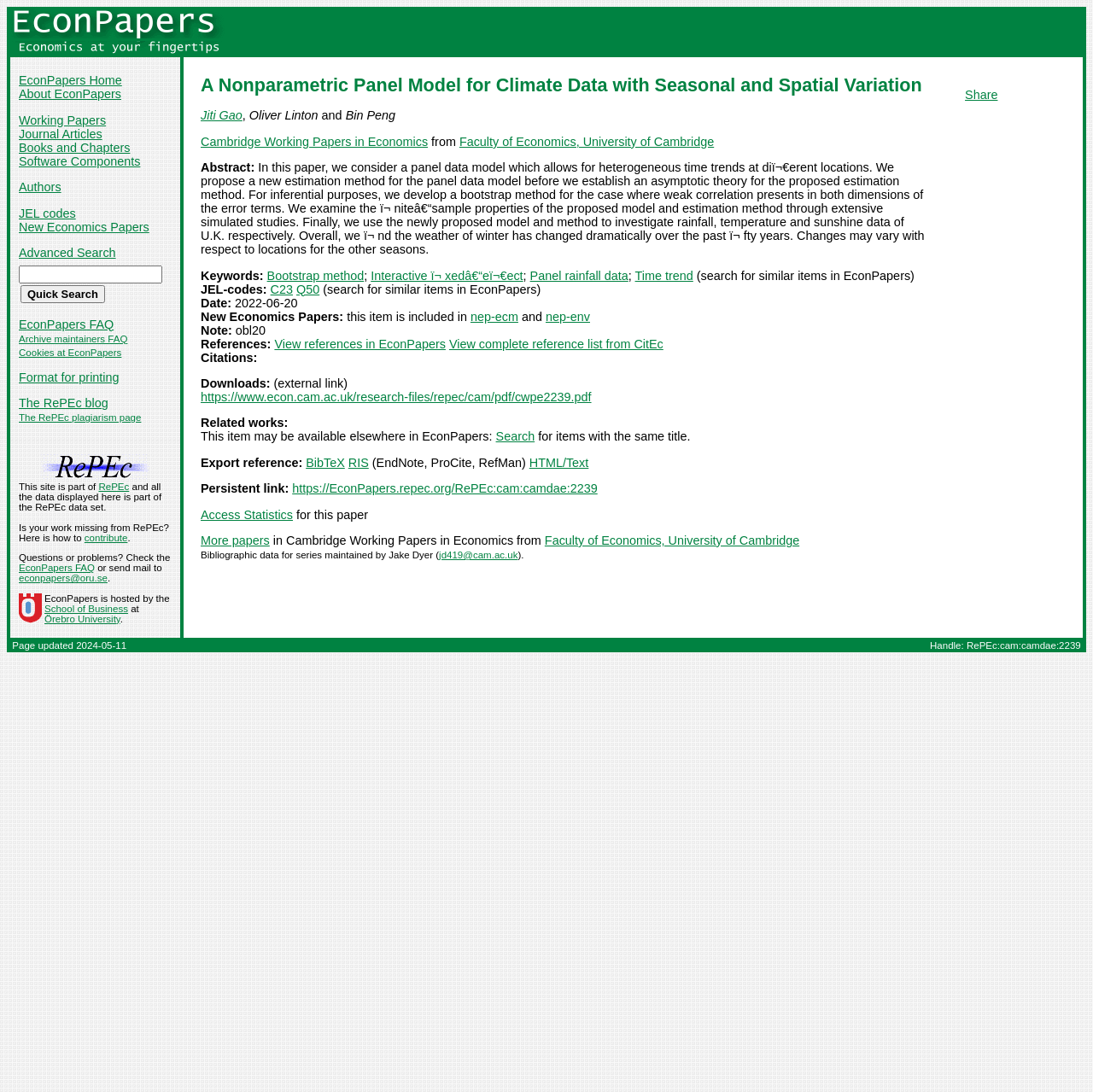Please specify the bounding box coordinates of the clickable region necessary for completing the following instruction: "Download the paper". The coordinates must consist of four float numbers between 0 and 1, i.e., [left, top, right, bottom].

[0.184, 0.357, 0.541, 0.37]